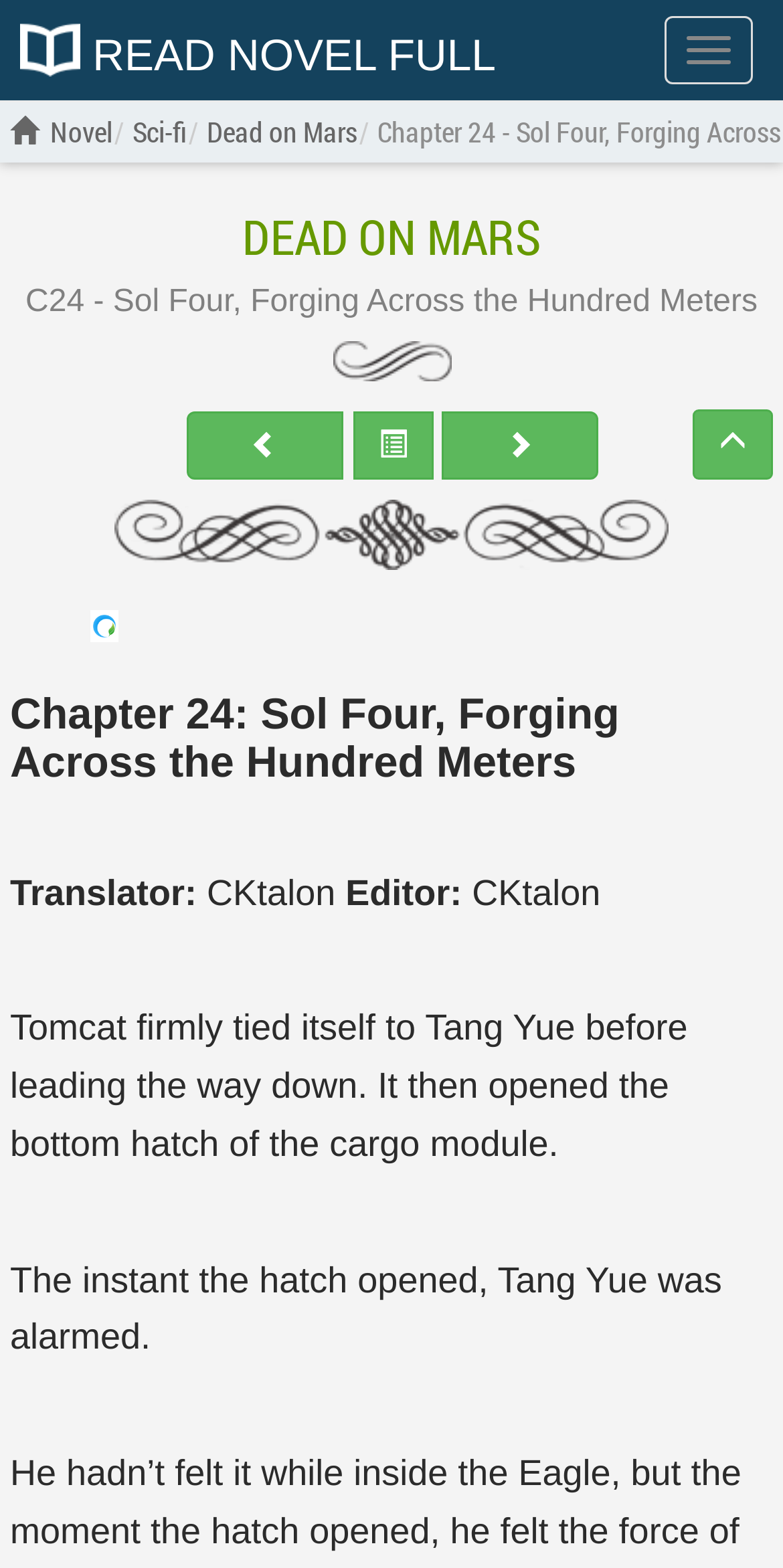Using the given element description, provide the bounding box coordinates (top-left x, top-left y, bottom-right x, bottom-right y) for the corresponding UI element in the screenshot: parent_node: DEAD ON MARS

[0.885, 0.262, 0.987, 0.306]